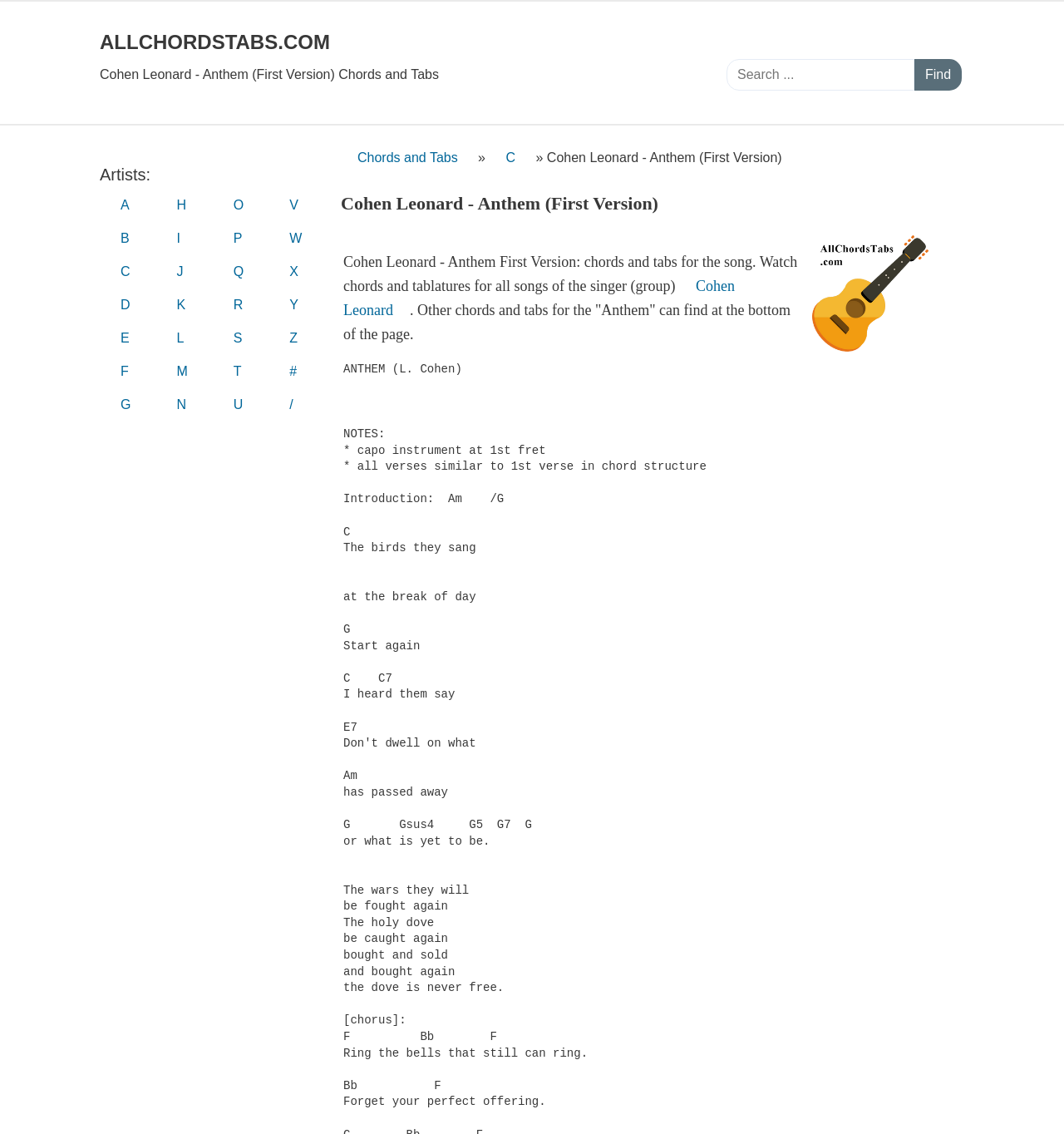Please answer the following question using a single word or phrase: 
What is the name of the song?

Anthem (First Version)